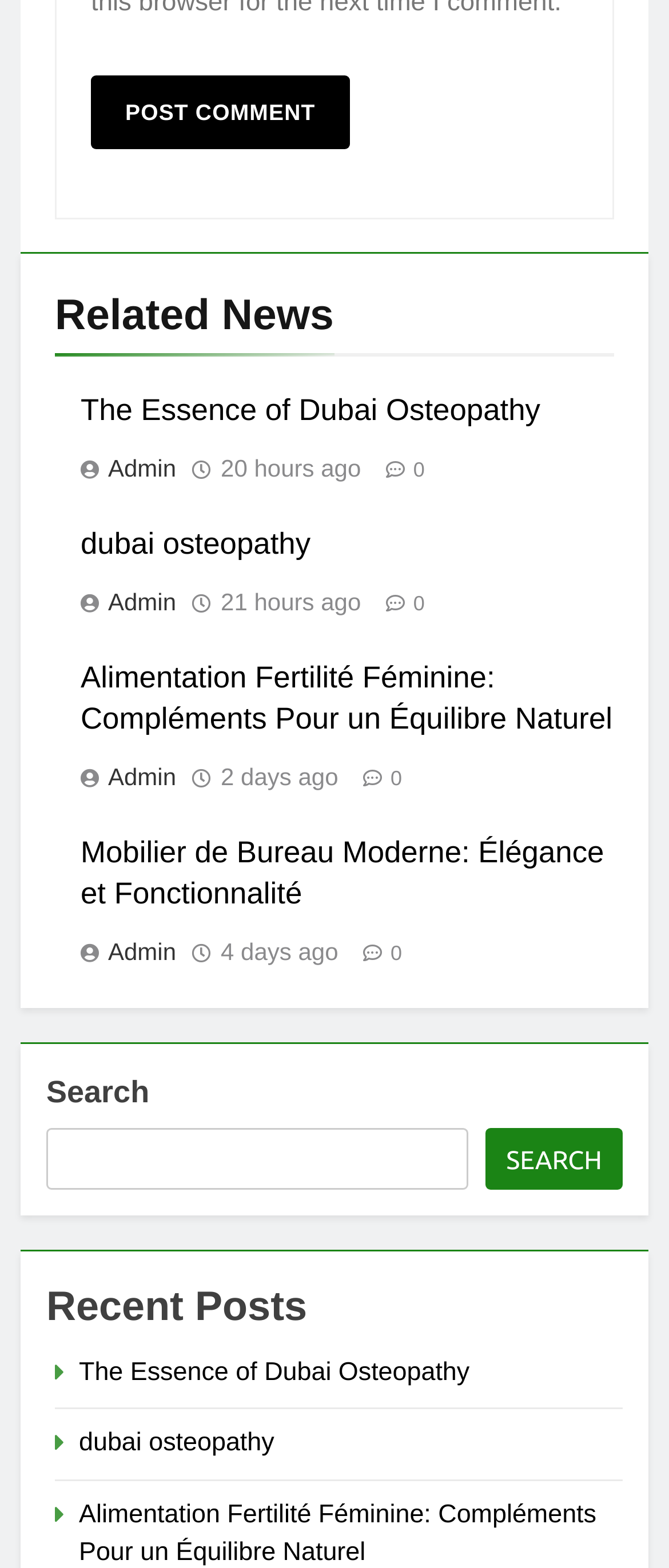Pinpoint the bounding box coordinates of the clickable area necessary to execute the following instruction: "read the article about Dubai Osteopathy". The coordinates should be given as four float numbers between 0 and 1, namely [left, top, right, bottom].

[0.121, 0.251, 0.808, 0.273]